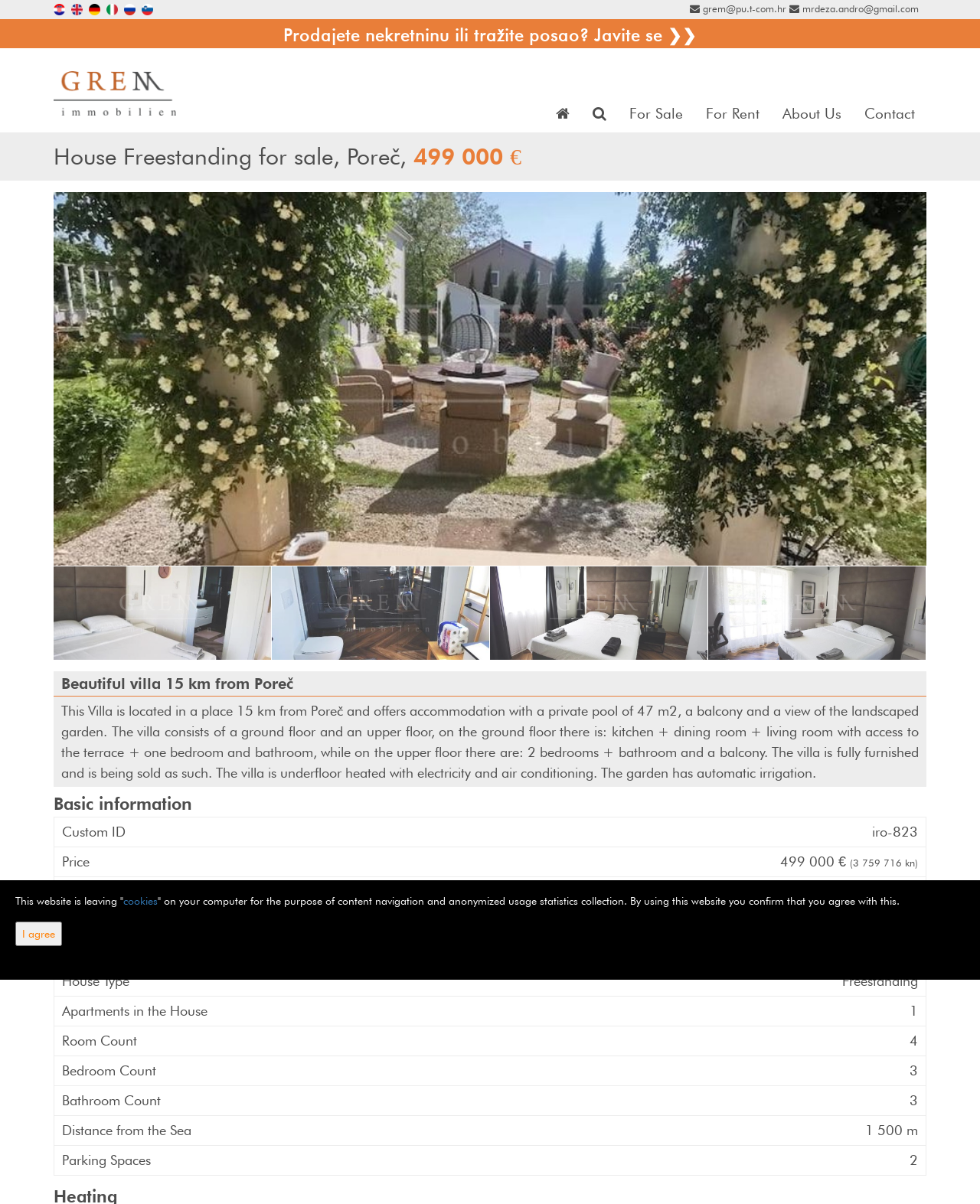Provide a short, one-word or phrase answer to the question below:
What is the area of the villa's garden?

650,00 m²